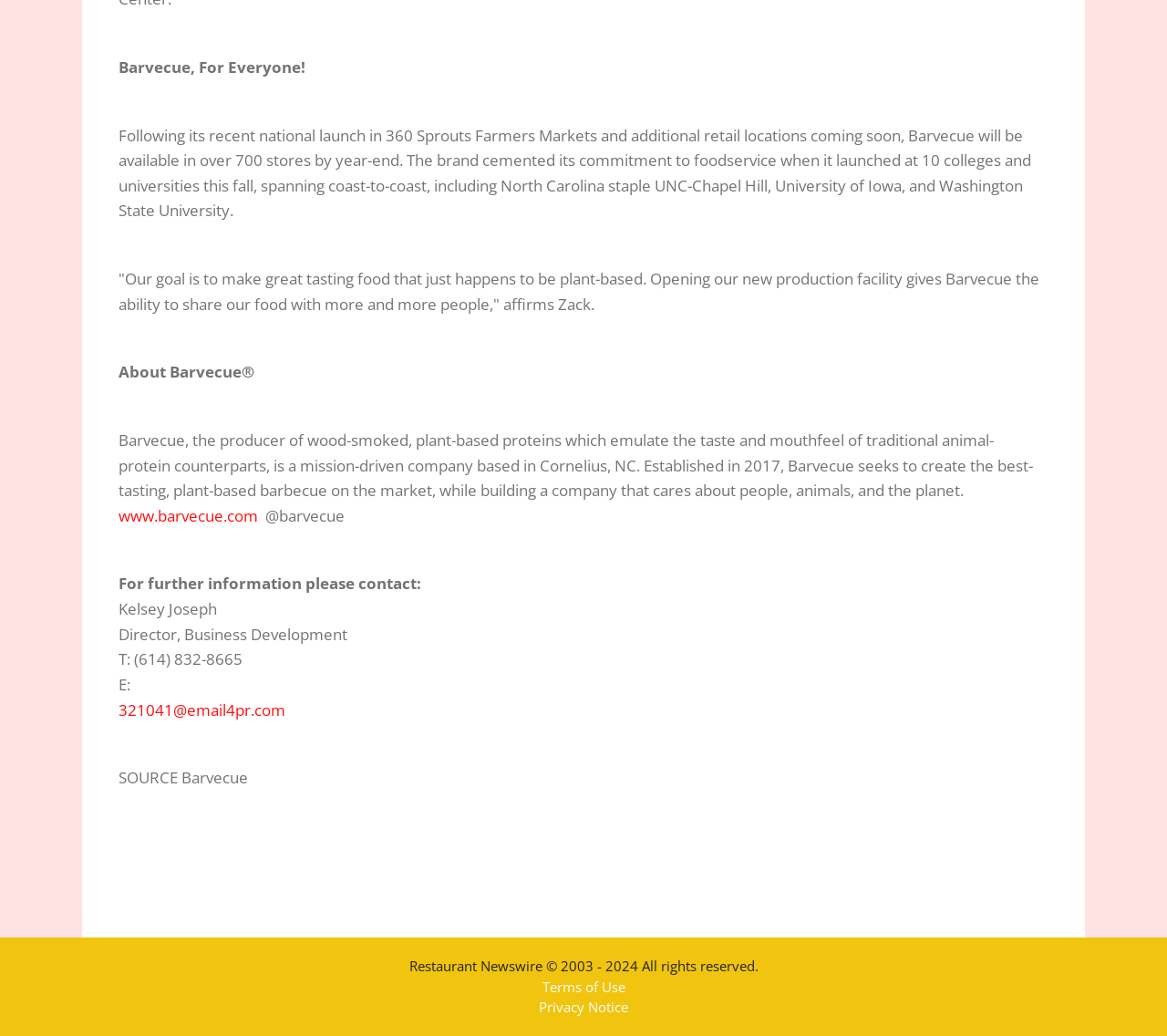Using the provided element description "Privacy Notice", determine the bounding box coordinates of the UI element.

[0.462, 0.963, 0.538, 0.981]